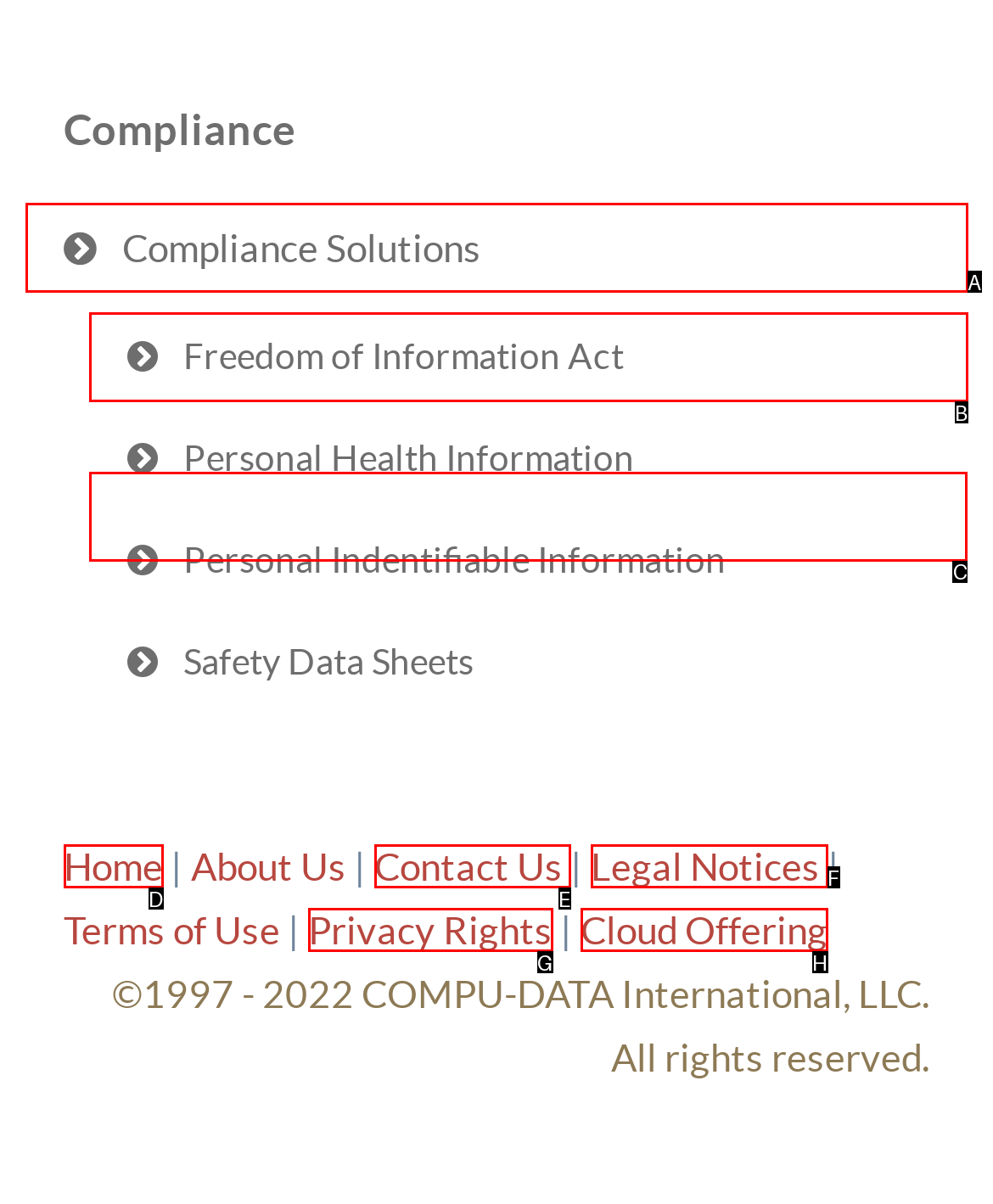Determine which HTML element to click for this task: Access Personal Health Information Provide the letter of the selected choice.

C